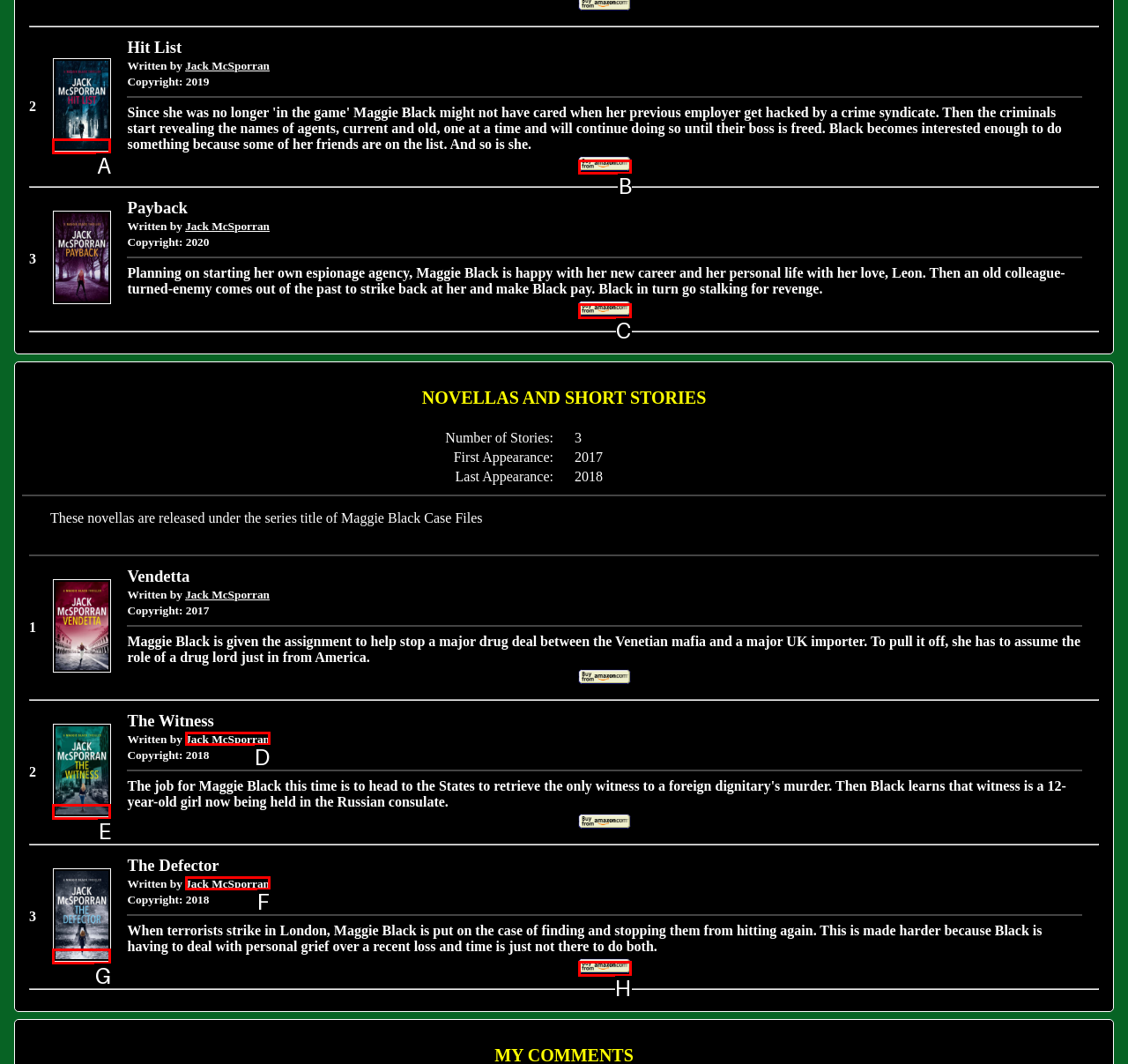Point out which UI element to click to complete this task: Buy 'Hit List' from Amazon
Answer with the letter corresponding to the right option from the available choices.

B